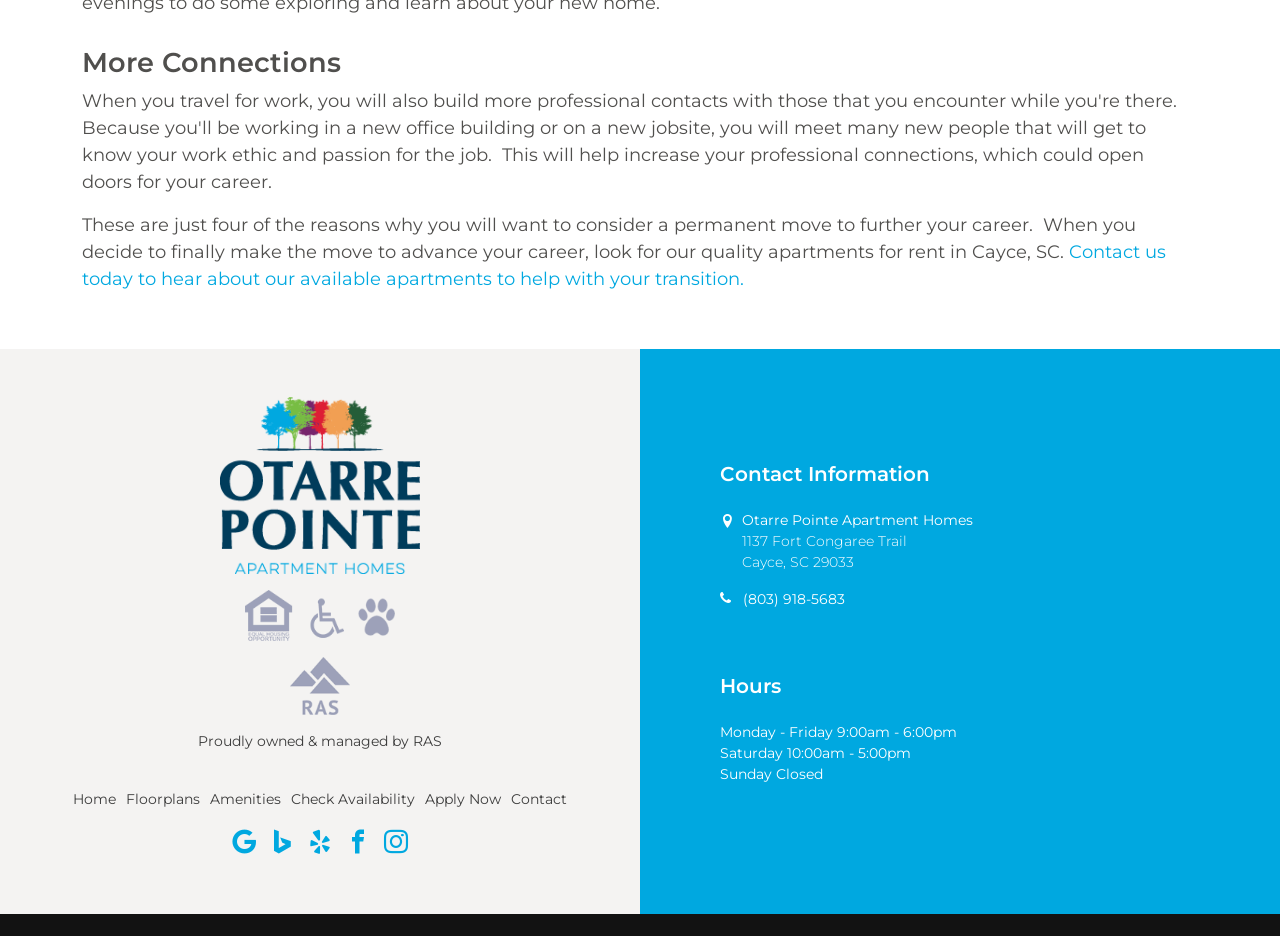What are the office hours on Saturday?
Refer to the image and provide a concise answer in one word or phrase.

10:00am - 5:00pm